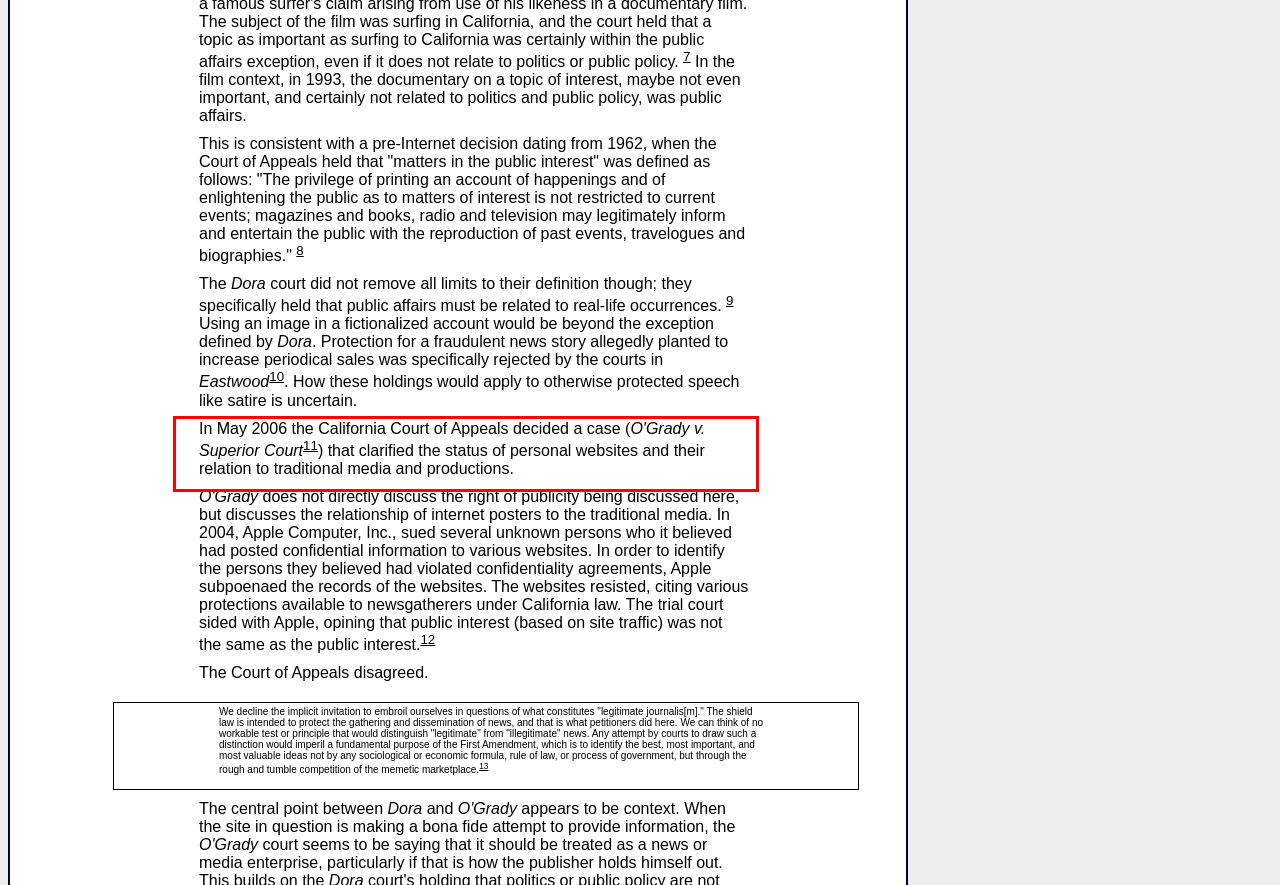Identify and extract the text within the red rectangle in the screenshot of the webpage.

In May 2006 the California Court of Appeals decided a case (O'Grady v. Superior Court11) that clarified the status of personal websites and their relation to traditional media and productions.